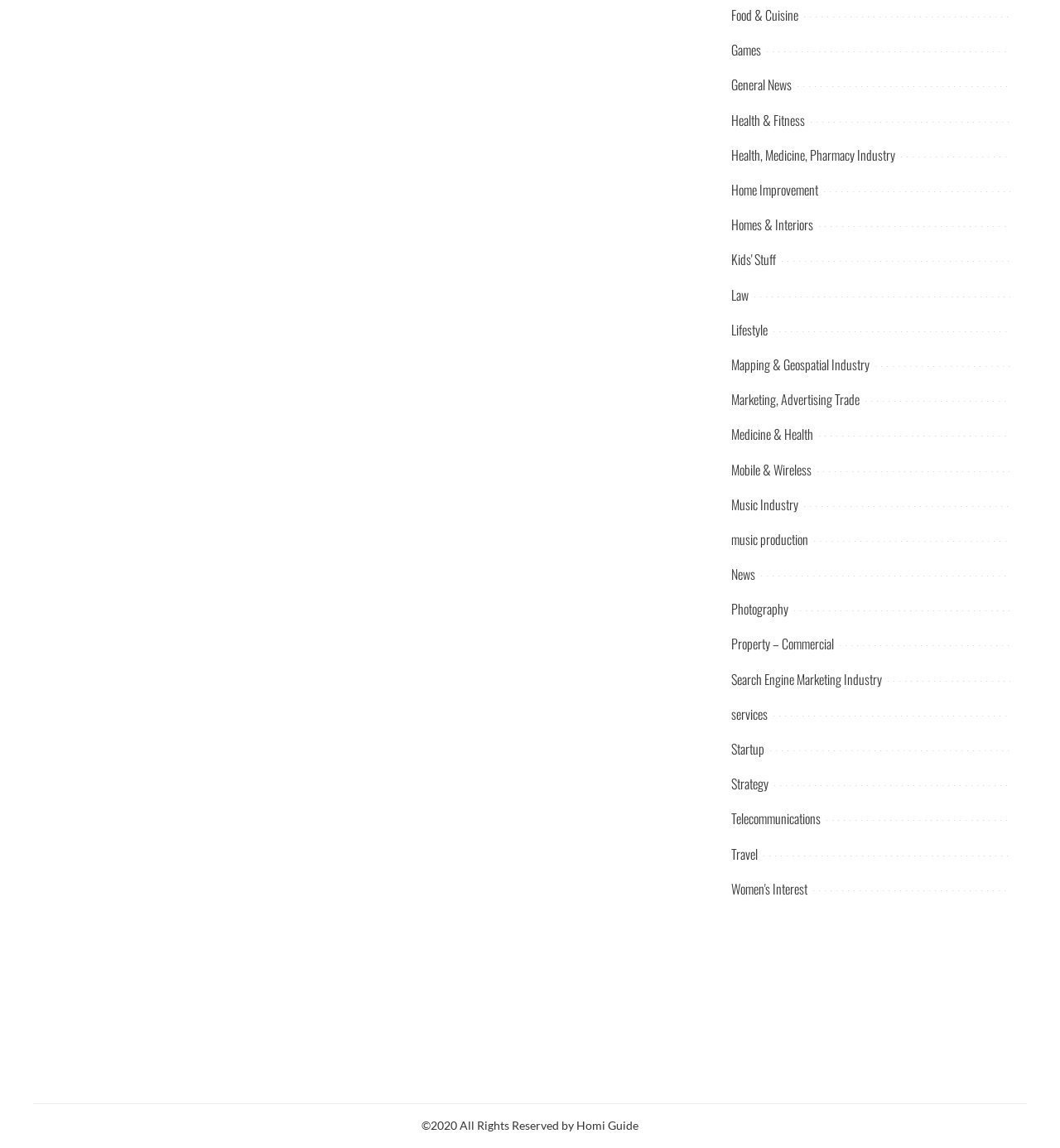Use a single word or phrase to answer the following:
What is the copyright information on the webpage?

©2020 All Rights Reserved